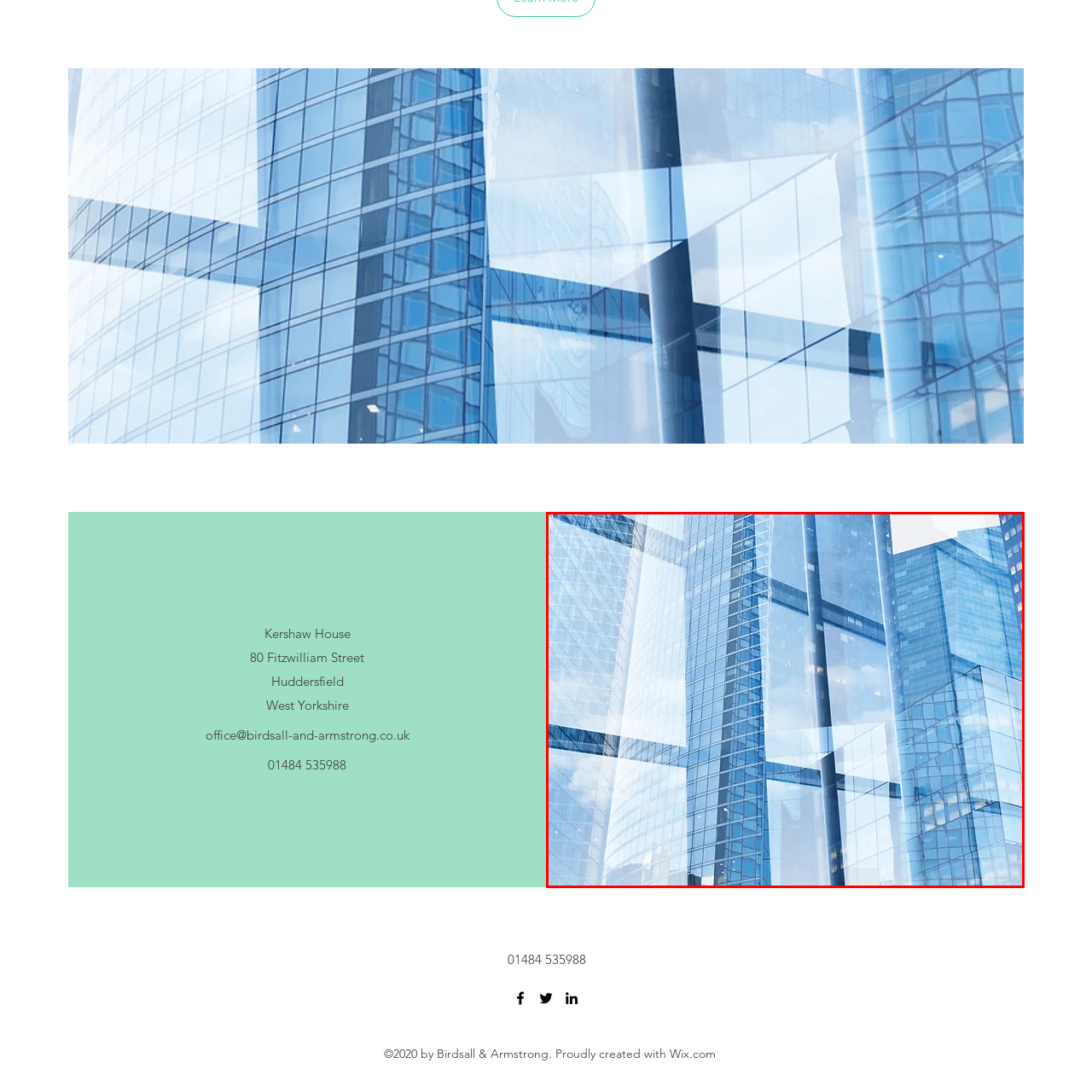Take a close look at the image outlined by the red bounding box and give a detailed response to the subsequent question, with information derived from the image: What is revealed by the transparent facades?

According to the caption, the transparent facades 'reveal intricate patterns formed by the overlapping structure of the windows and framework', suggesting that the intricate patterns are visible through the transparent facades.